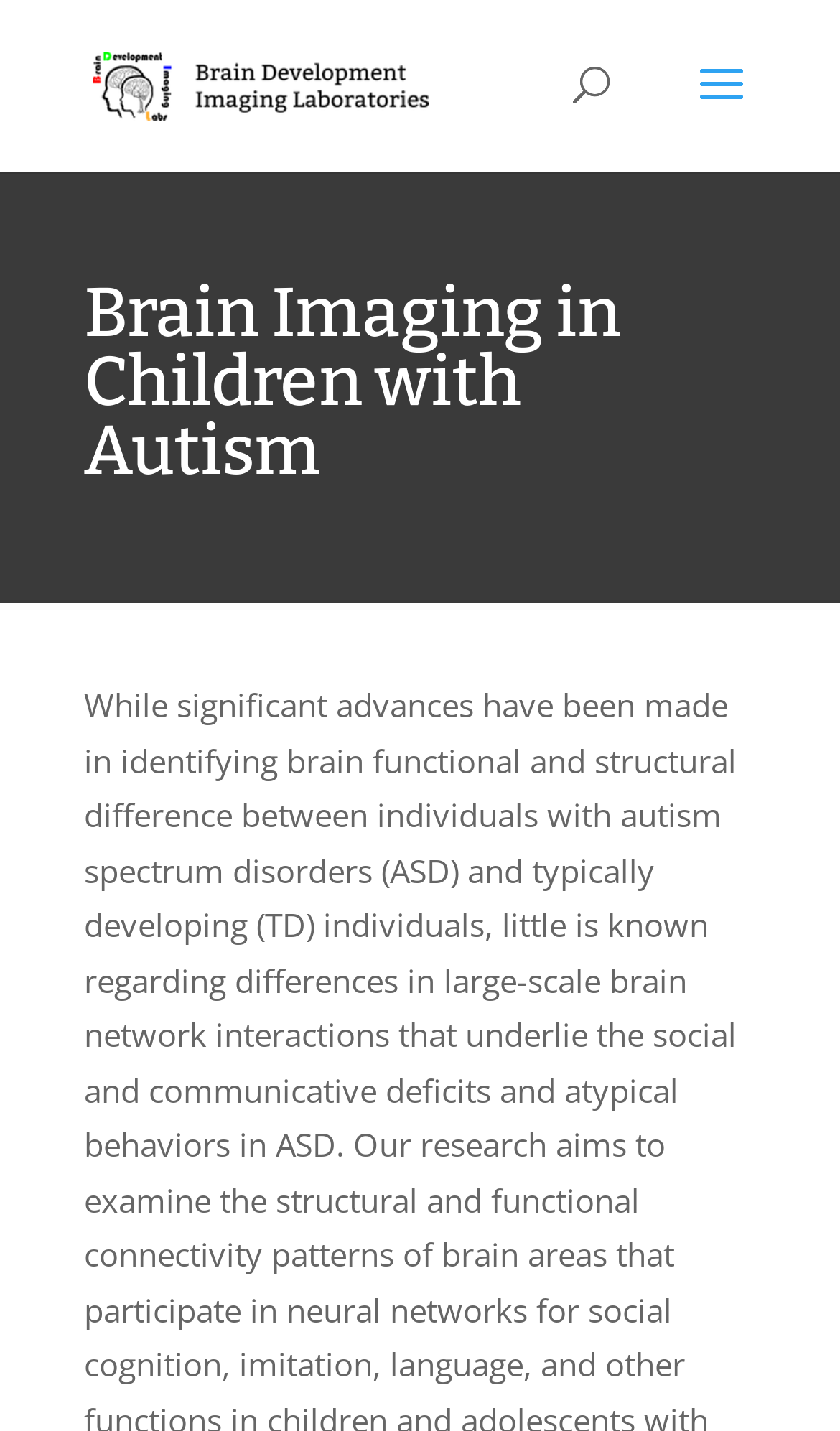Generate the title text from the webpage.

Brain Imaging in Children with Autism